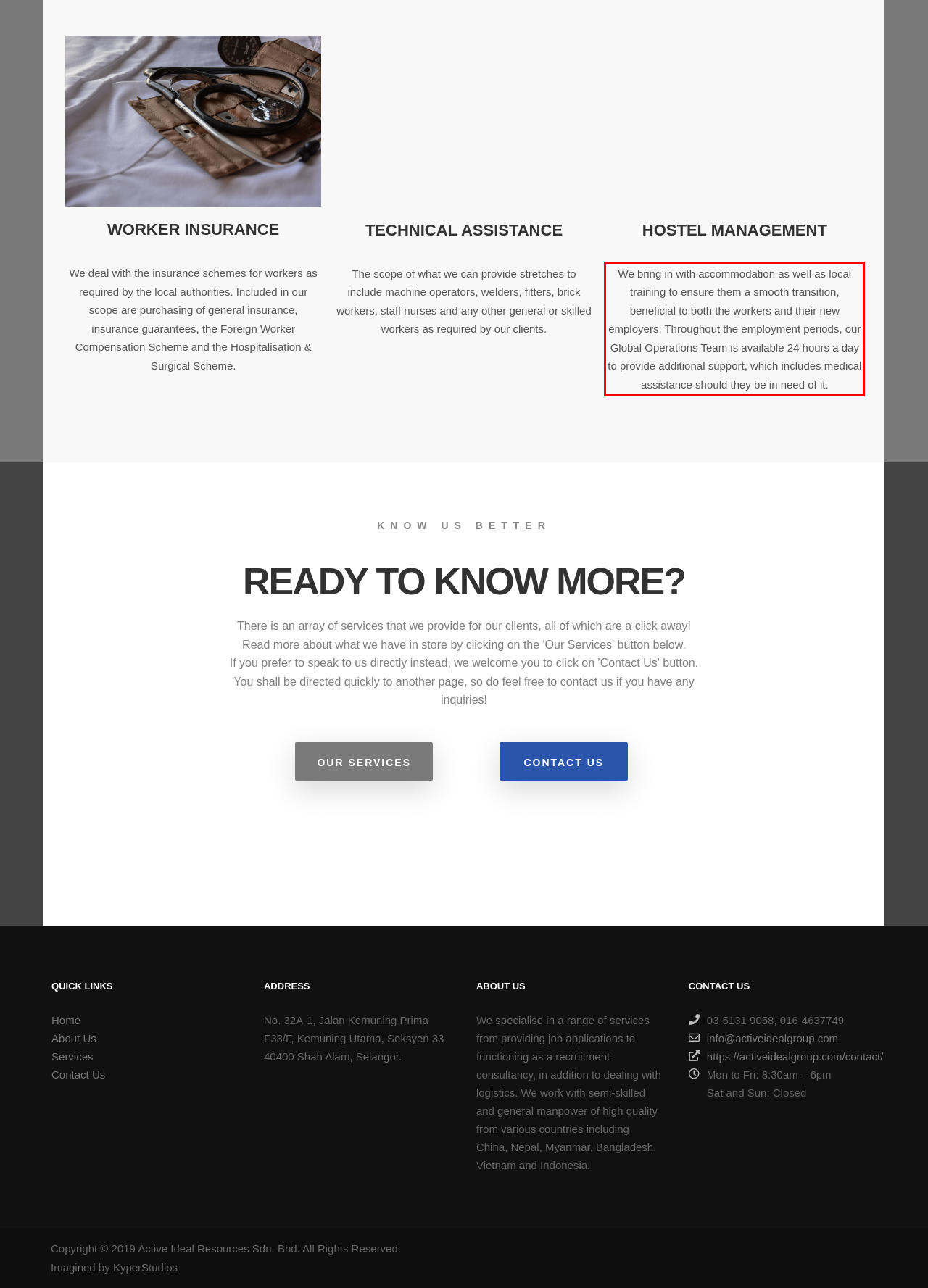Given a screenshot of a webpage with a red bounding box, extract the text content from the UI element inside the red bounding box.

We bring in with accommodation as well as local training to ensure them a smooth transition, beneficial to both the workers and their new employers. Throughout the employment periods, our Global Operations Team is available 24 hours a day to provide additional support, which includes medical assistance should they be in need of it.